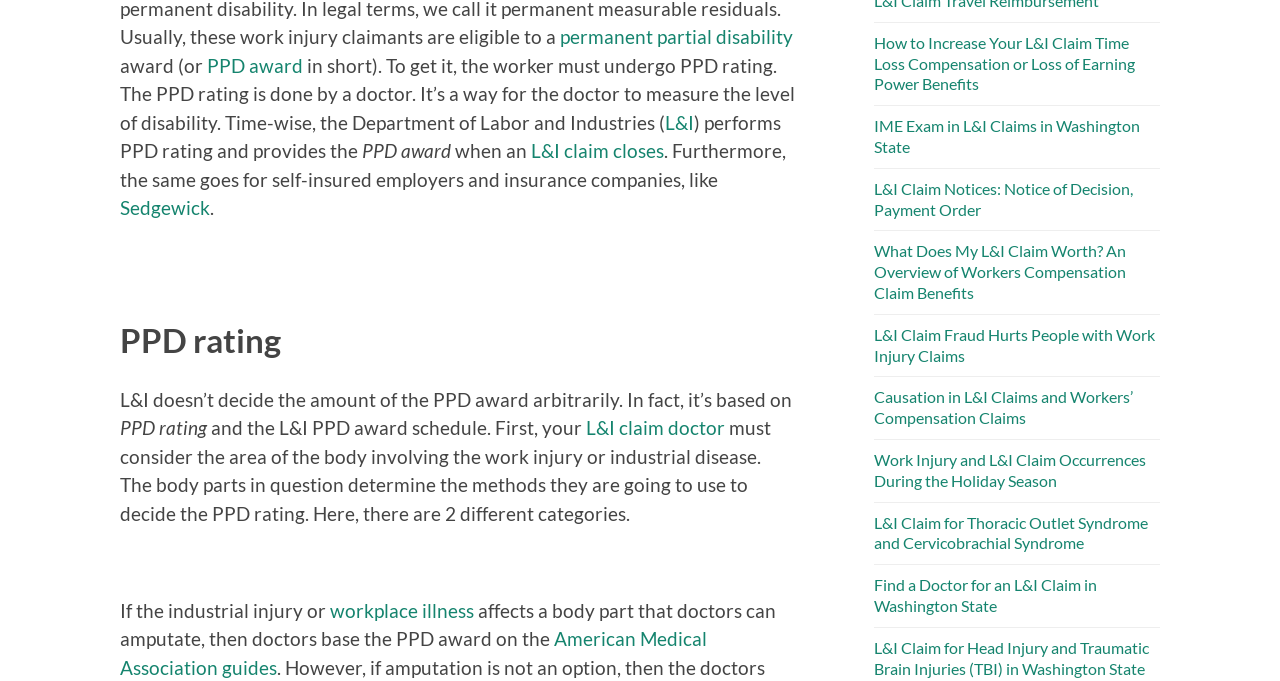What is L&I?
Refer to the image and provide a one-word or short phrase answer.

Department of Labor and Industries